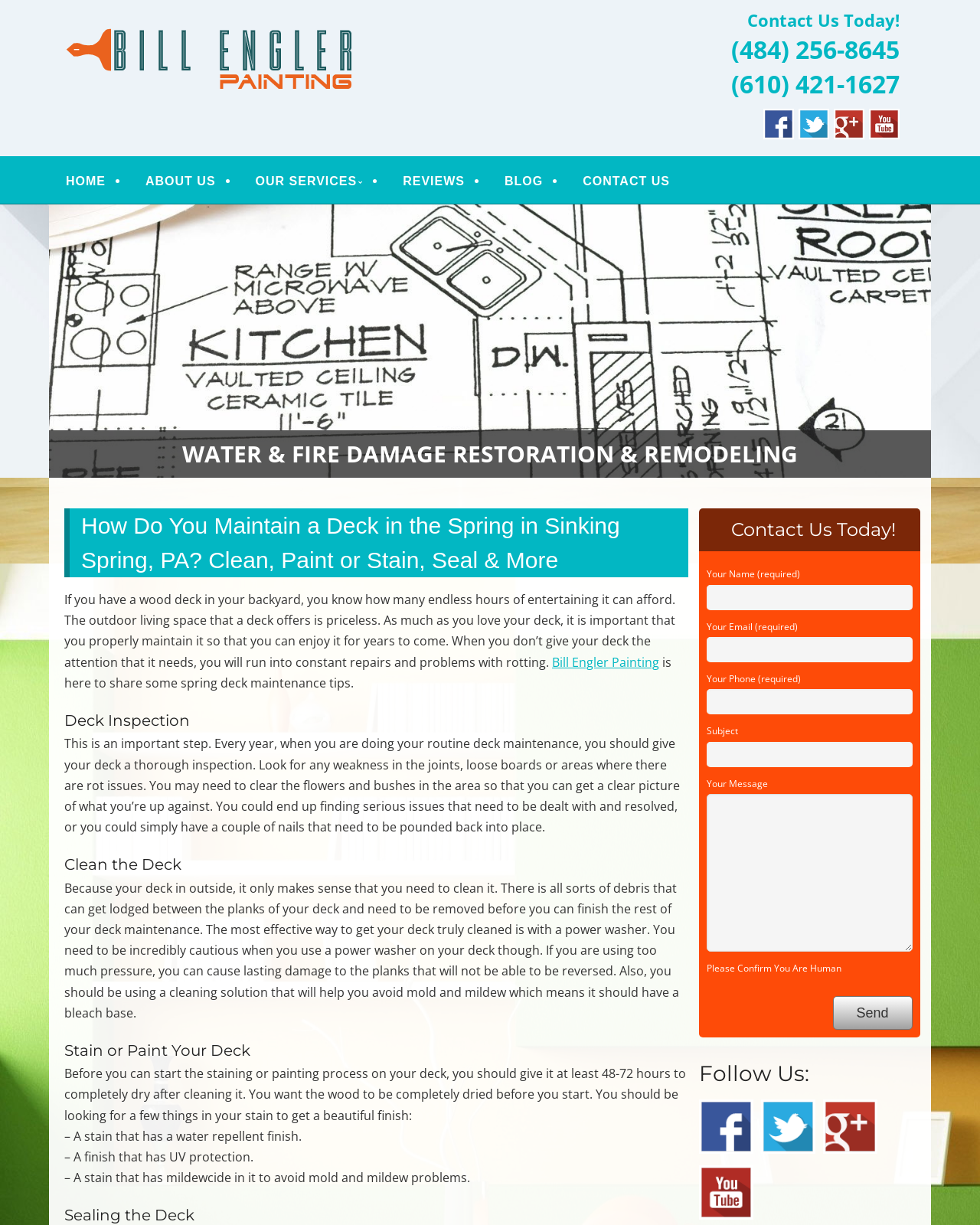Describe all the significant parts and information present on the webpage.

This webpage is about deck maintenance and repair services offered by Bill Engler Painting. At the top, there is a heading "BILL ENGLER PAINTING" with a link to the company's website. Below it, there is a static text "Quality Painting & Remodeling Services". On the top-right corner, there is a contact section with a link "Contact Us Today!" and phone numbers.

Below the contact section, there are social media links to Facebook, Twitter, and Google +. On the left side, there is a menu with links to "HOME", "ABOUT US", "OUR SERVICES", "REVIEWS", "BLOG", and "CONTACT US".

The main content of the webpage is divided into sections. The first section has a heading "How Do You Maintain a Deck in the Spring in Sinking Spring, PA? Clean, Paint or Stain, Seal & More" and a brief introduction to the importance of deck maintenance. The introduction is followed by a link to Bill Engler Painting.

The next section has a heading "Deck Inspection" and provides tips on how to inspect a deck for weaknesses and rot issues. This is followed by sections on "Clean the Deck", "Stain or Paint Your Deck", and "Sealing the Deck", each providing detailed information on the respective topics.

On the right side of the webpage, there is a contact form with fields for name, email, phone, subject, and message. Below the contact form, there is a section with social media links and a heading "Follow Us:".

At the bottom of the webpage, there is a call-to-action button "Send" to submit the contact form.